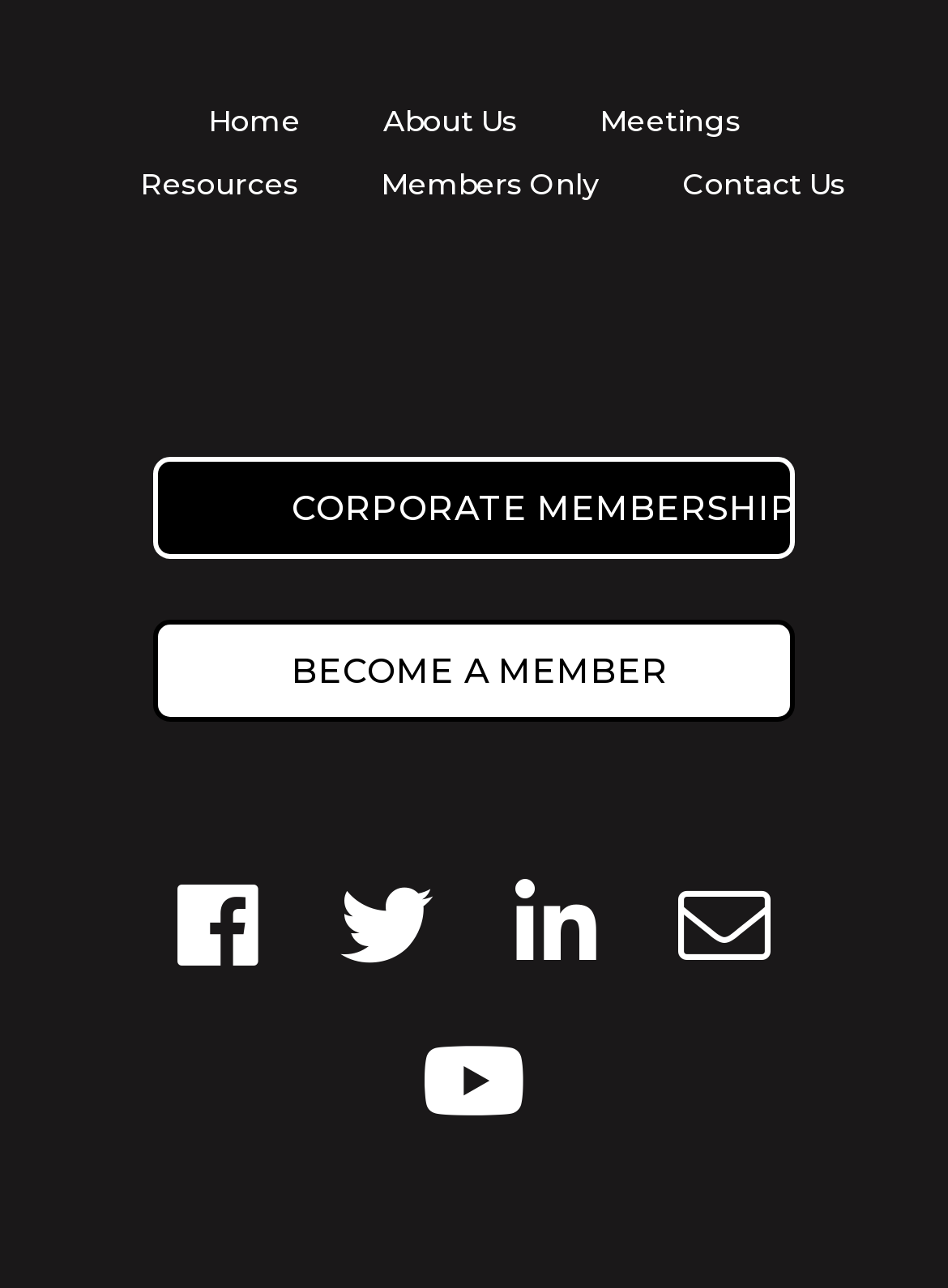Kindly determine the bounding box coordinates for the clickable area to achieve the given instruction: "view meeting information".

[0.632, 0.08, 0.781, 0.108]